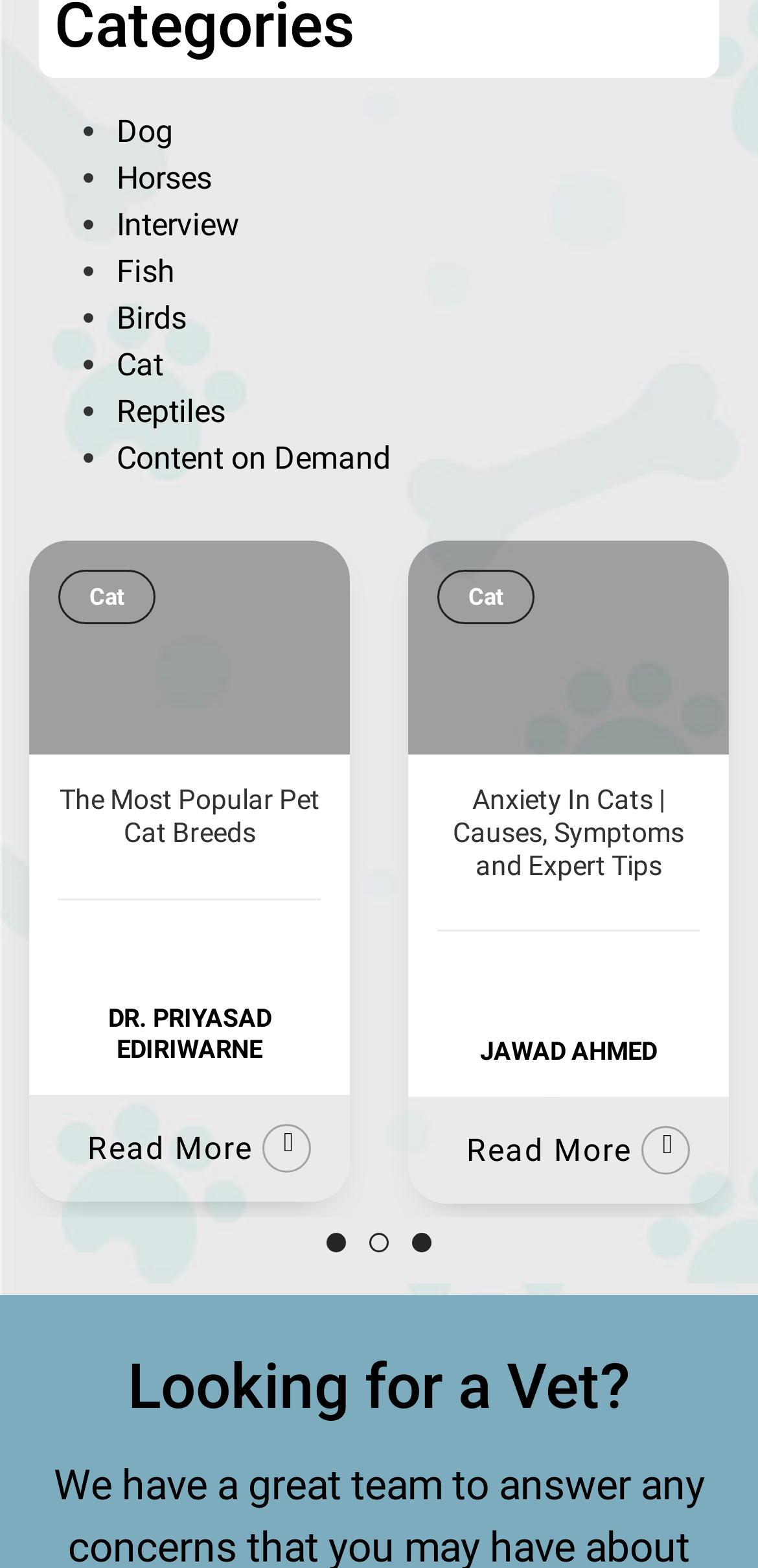Refer to the image and provide an in-depth answer to the question: 
Is the second tab selected?

The webpage has a tablist with three tabs, and the second tab is labeled as '2 of 2' with a selected attribute set to False, indicating that it is not selected.